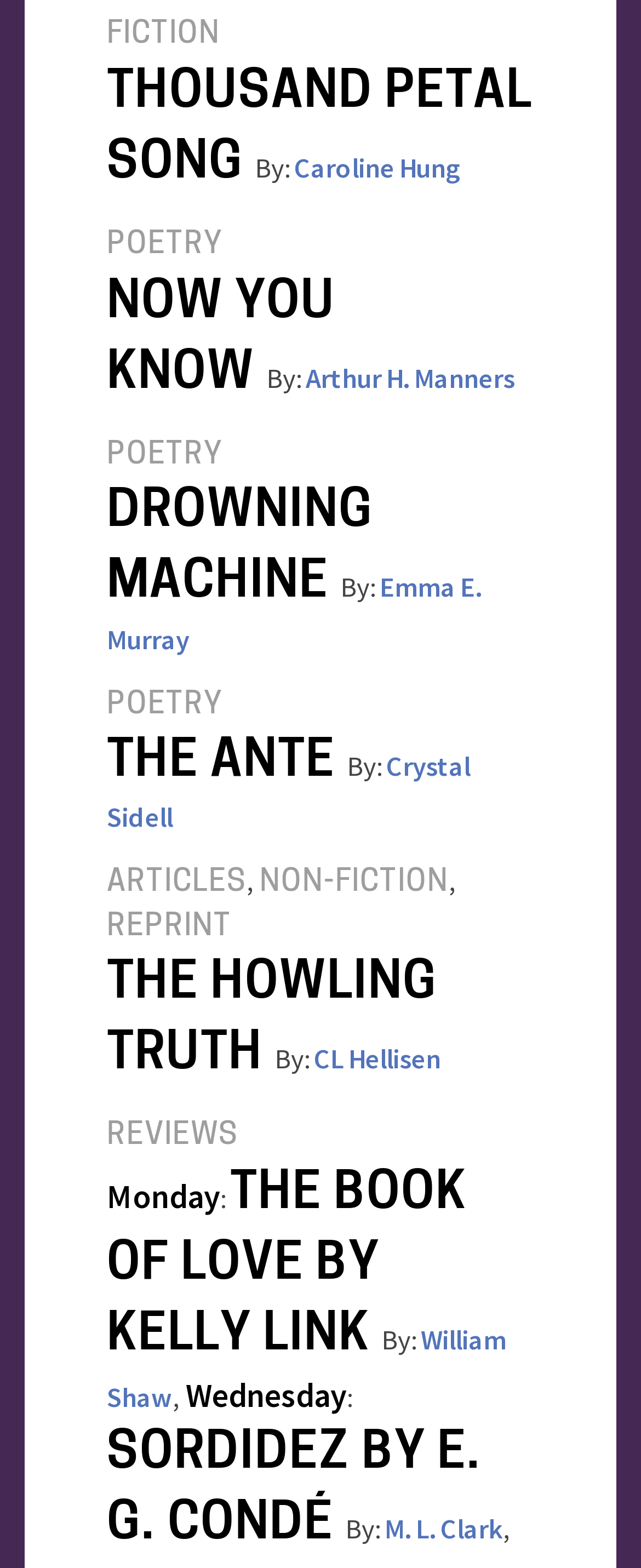Please determine the bounding box coordinates, formatted as (top-left x, top-left y, bottom-right x, bottom-right y), with all values as floating point numbers between 0 and 1. Identify the bounding box of the region described as: Fiction

[0.167, 0.013, 0.344, 0.033]